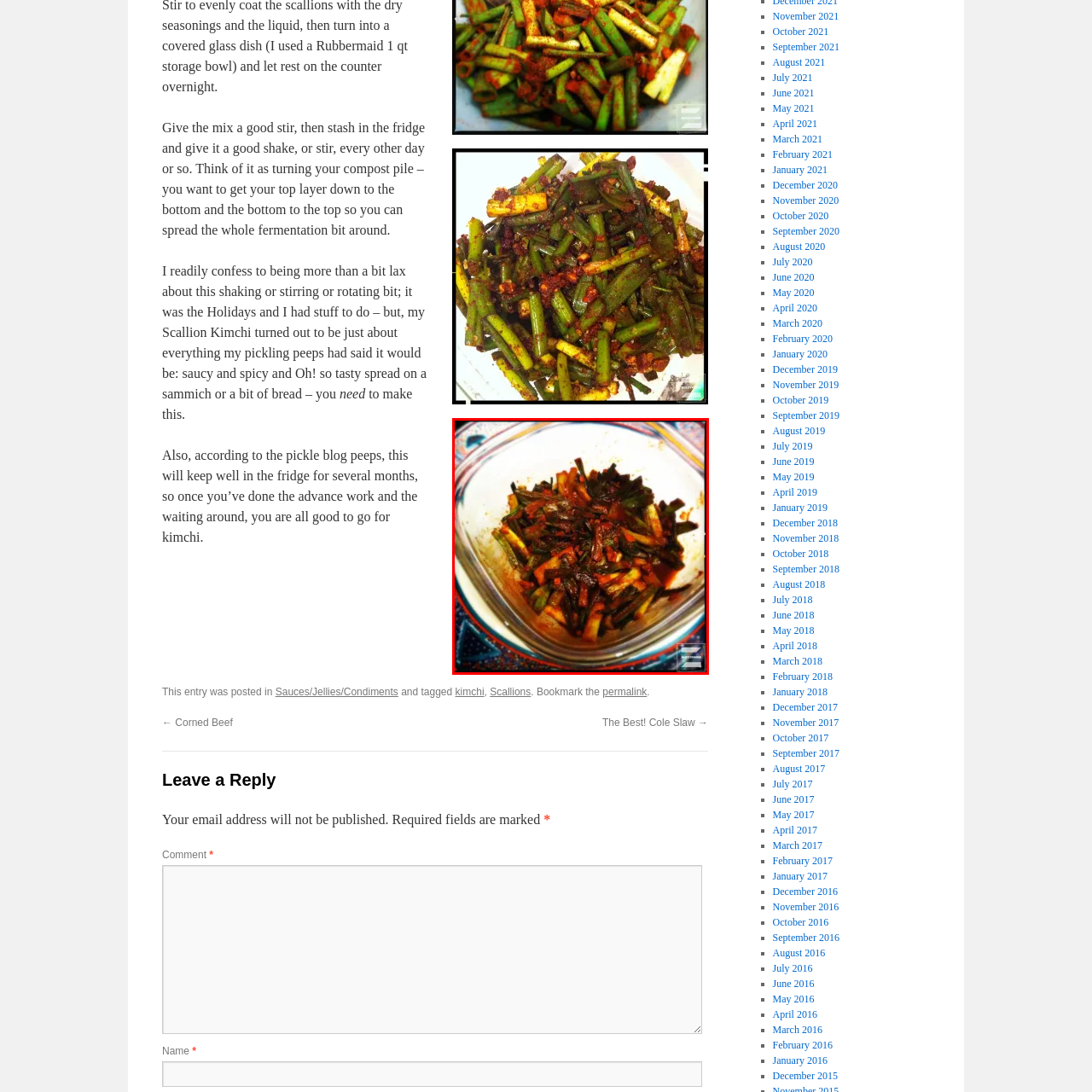Direct your attention to the image contained by the red frame and provide a detailed response to the following question, utilizing the visual data from the image:
What is the texture of the kimchi?

The caption states that the texture of the kimchi 'appears crunchy yet tender', suggesting that the kimchi has a satisfying crunch from the chopped scallions, but is also tender and easy to eat due to the fermentation process.